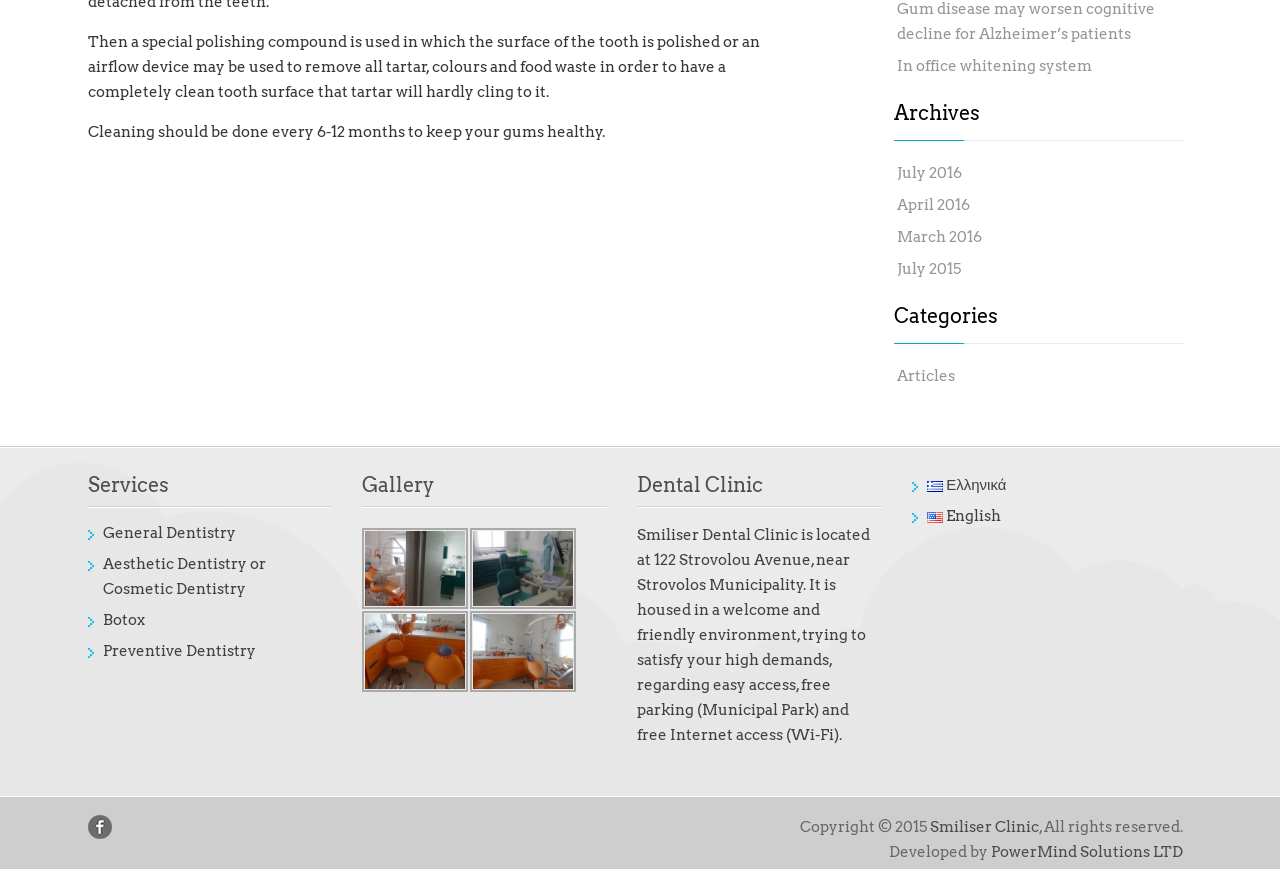Using the provided description: "Aesthetic Dentistry or Cosmetic Dentistry", find the bounding box coordinates of the corresponding UI element. The output should be four float numbers between 0 and 1, in the format [left, top, right, bottom].

[0.08, 0.639, 0.207, 0.688]